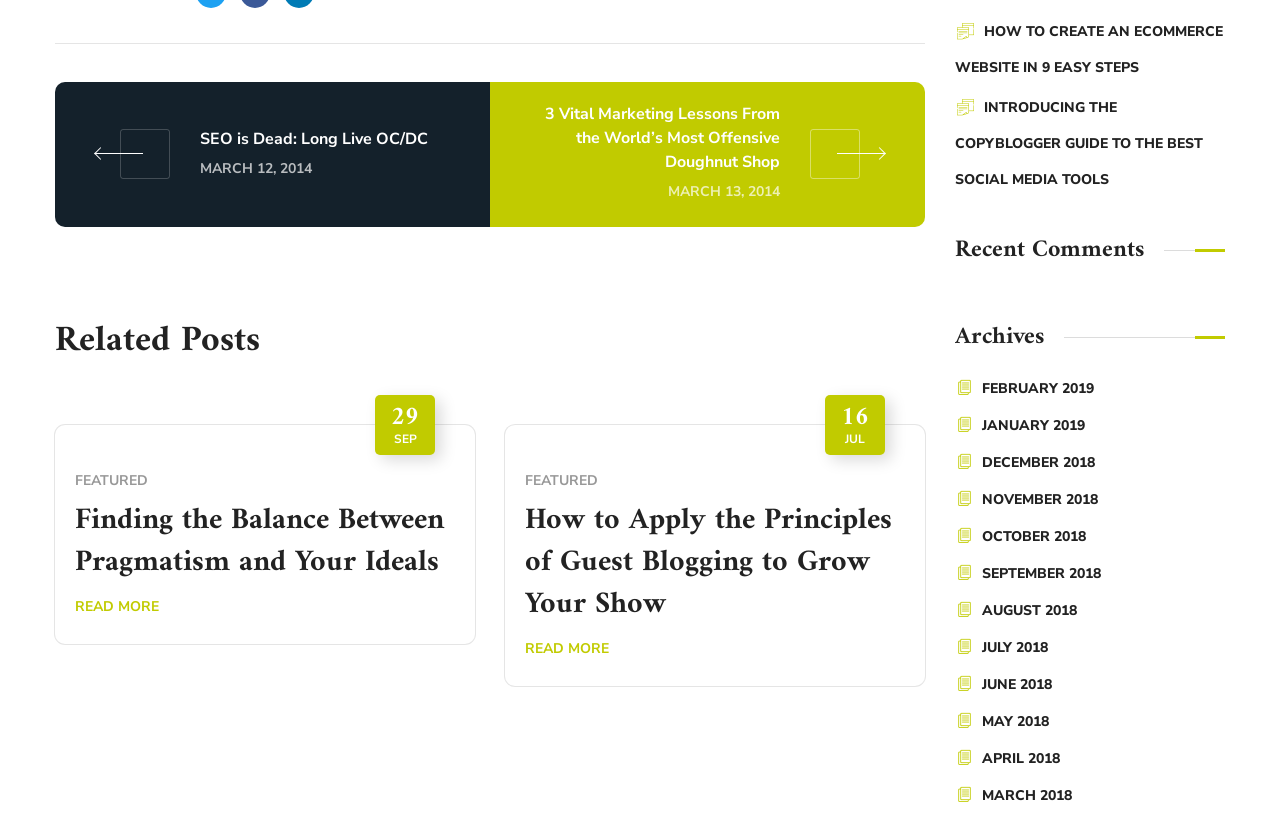How many related posts are there?
Please ensure your answer is as detailed and informative as possible.

I counted the number of options in the listbox with the label 'Related Posts'. There are two options, each representing a related post.